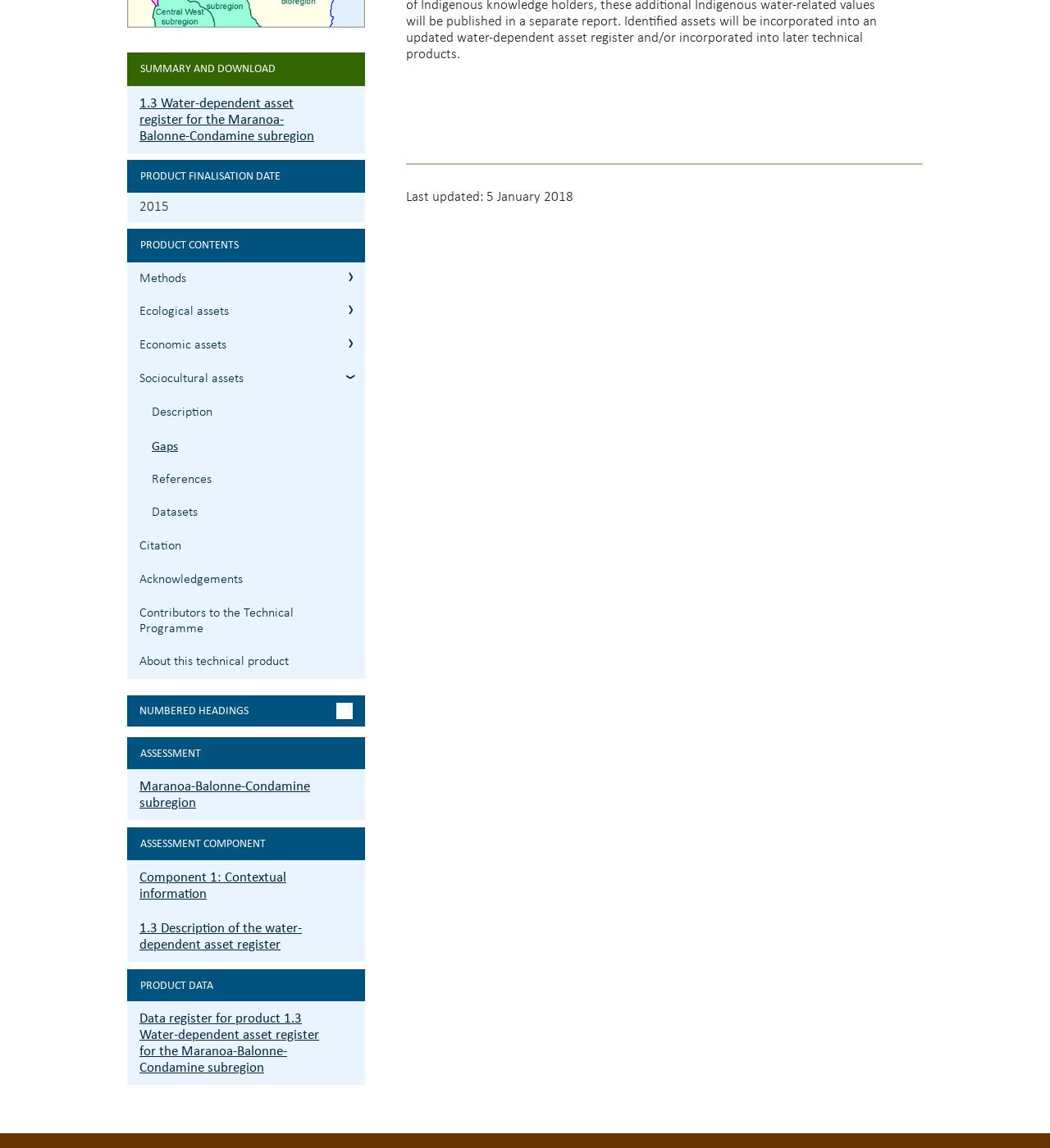Using the element description provided, determine the bounding box coordinates in the format (top-left x, top-left y, bottom-right x, bottom-right y). Ensure that all values are floating point numbers between 0 and 1. Element description: Methods

[0.133, 0.228, 0.348, 0.257]